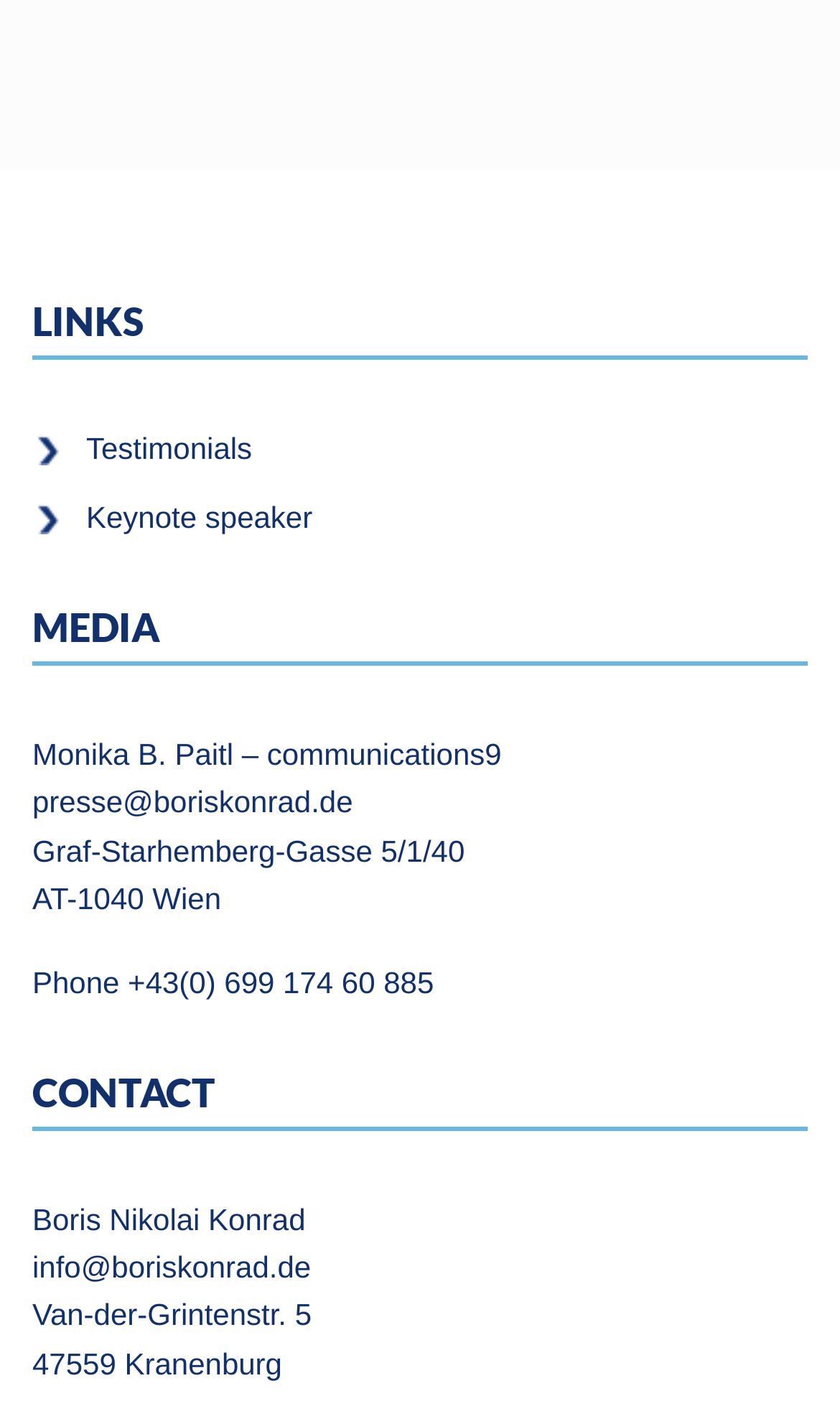How many links are there in the 'LINKS' section?
Based on the visual, give a brief answer using one word or a short phrase.

2